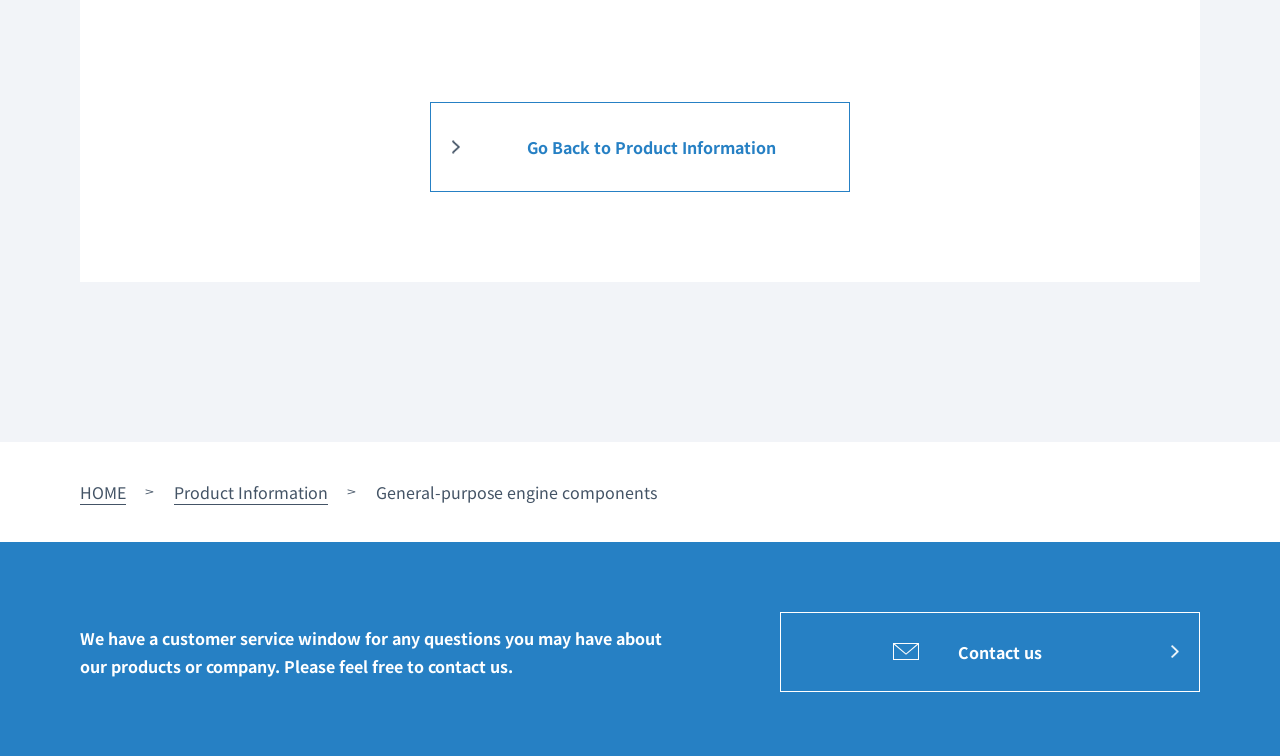Identify the bounding box for the described UI element. Provide the coordinates in (top-left x, top-left y, bottom-right x, bottom-right y) format with values ranging from 0 to 1: HOME

[0.062, 0.638, 0.098, 0.664]